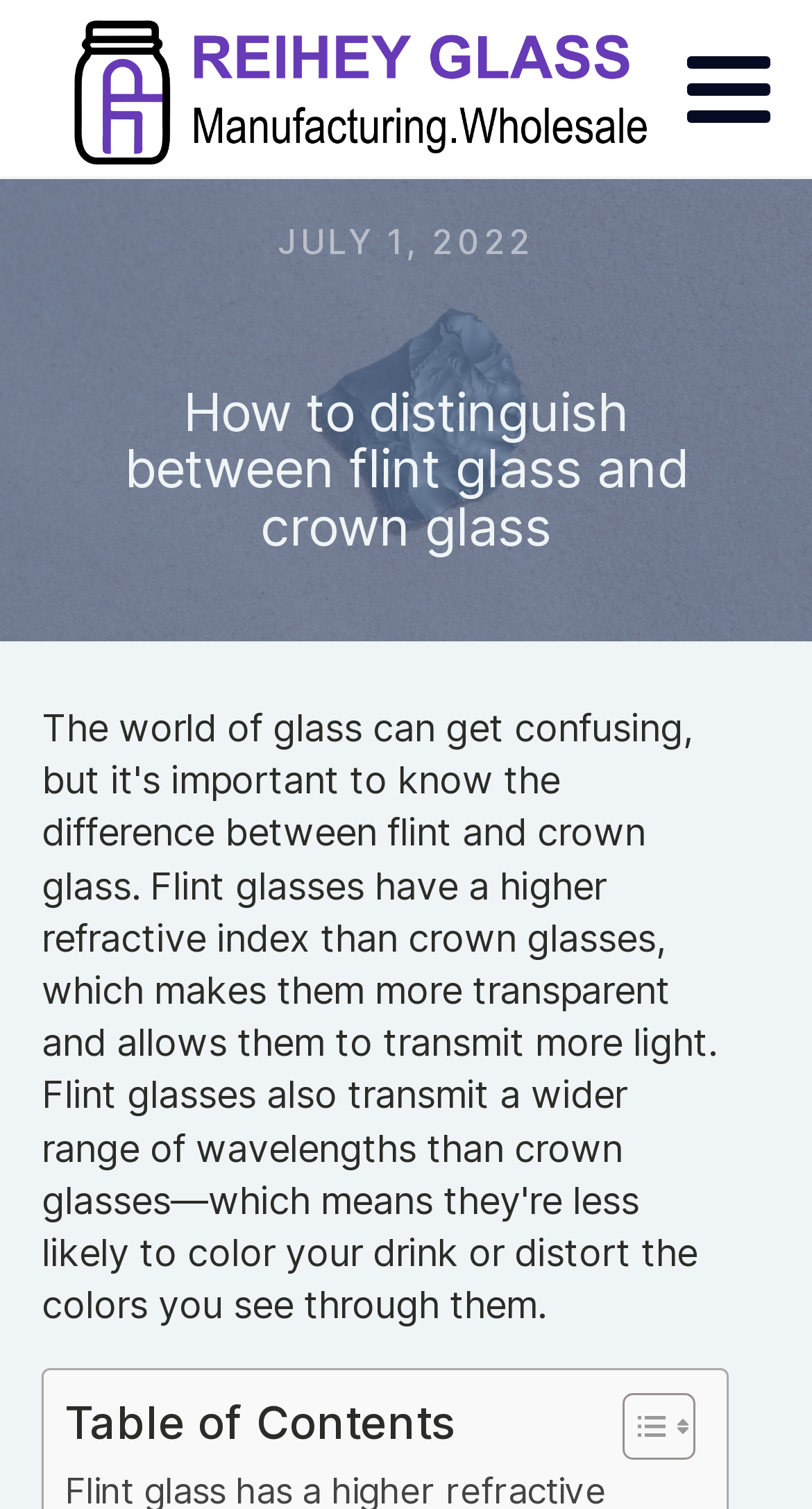Please answer the following question using a single word or phrase: 
What is the layout of the table of contents?

LayoutTable